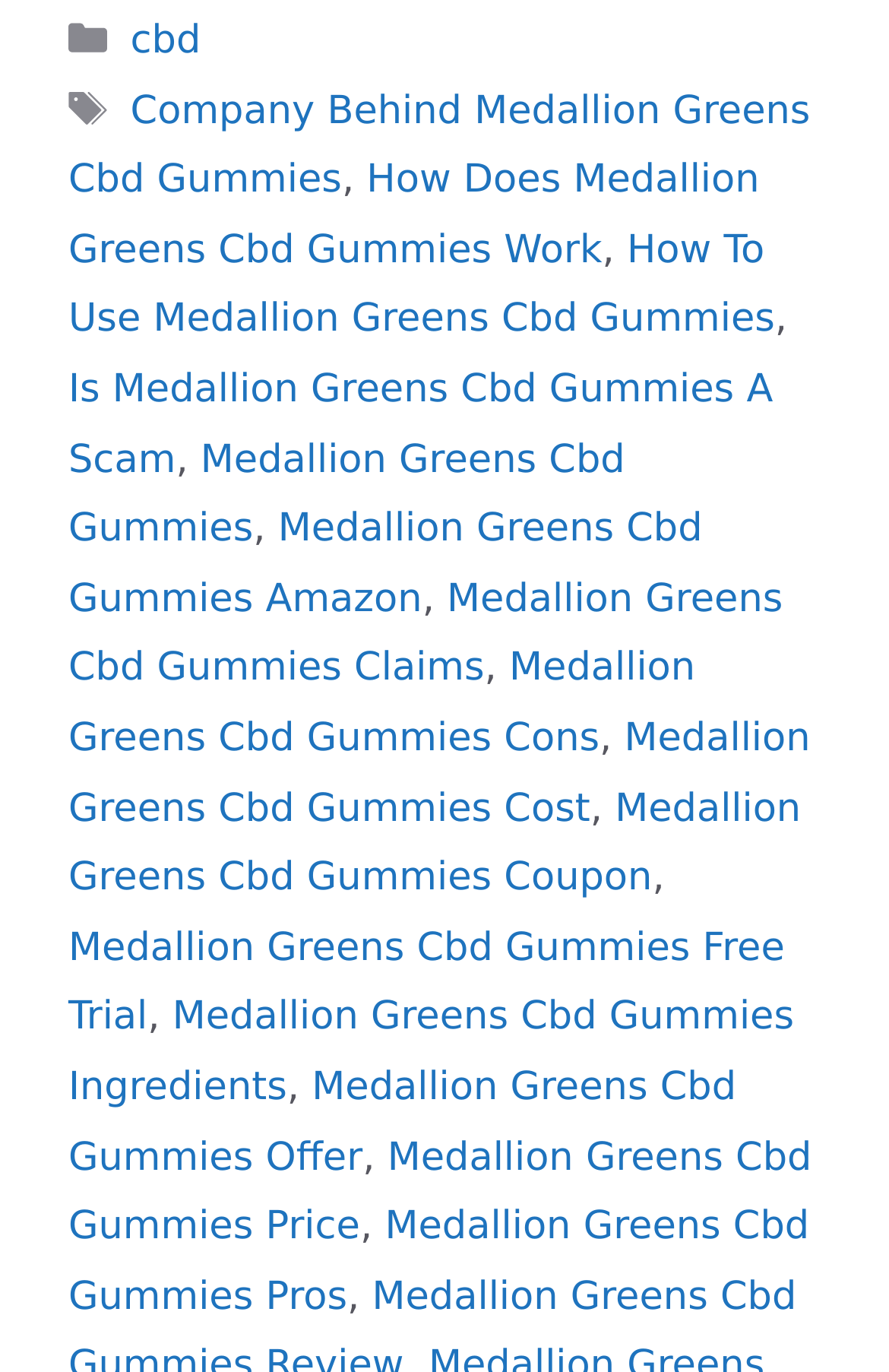Identify the bounding box coordinates of the HTML element based on this description: "Medallion Greens Cbd Gummies Claims".

[0.077, 0.42, 0.881, 0.504]